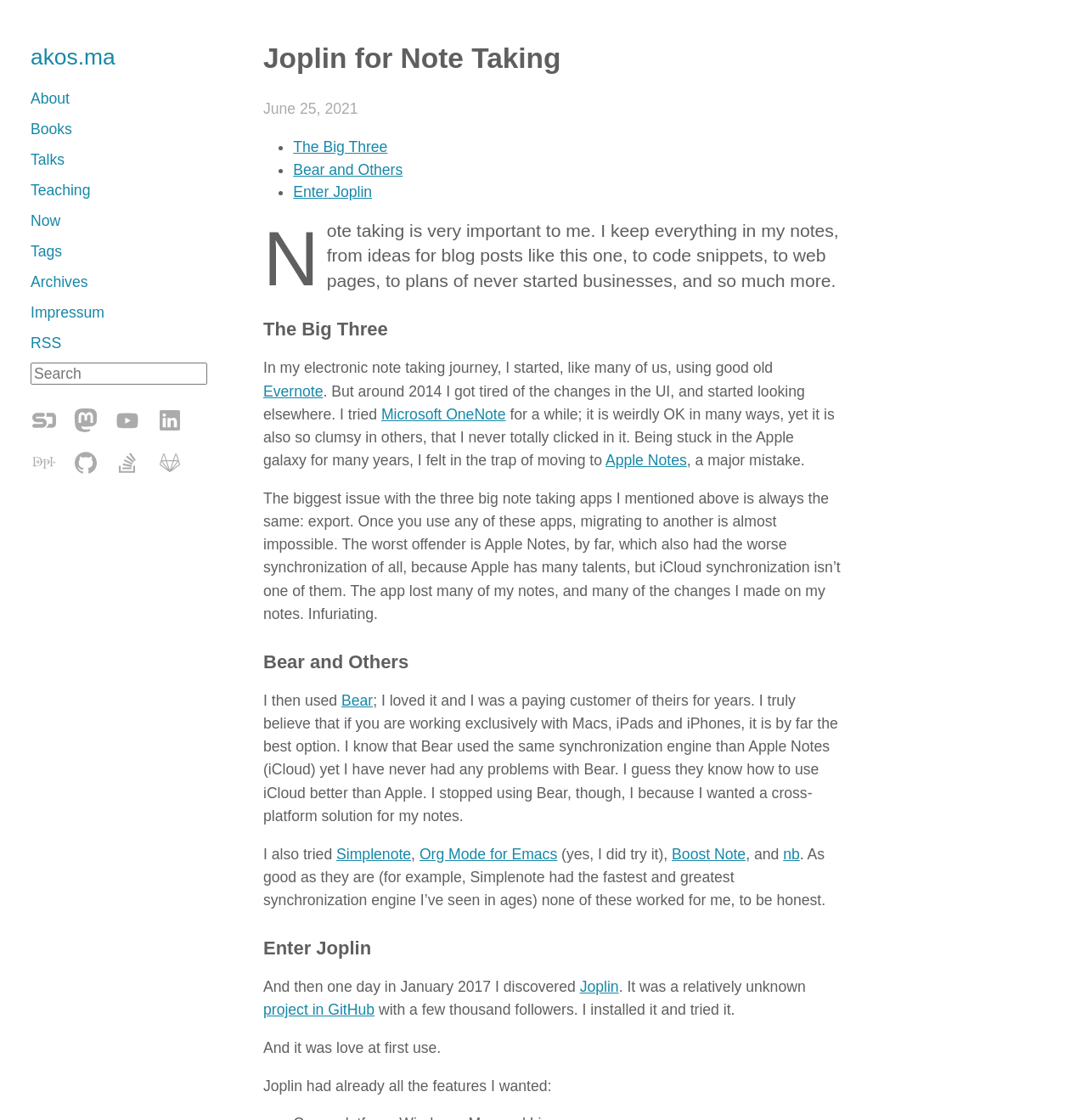Pinpoint the bounding box coordinates of the area that must be clicked to complete this instruction: "Go to About page".

[0.028, 0.078, 0.064, 0.099]